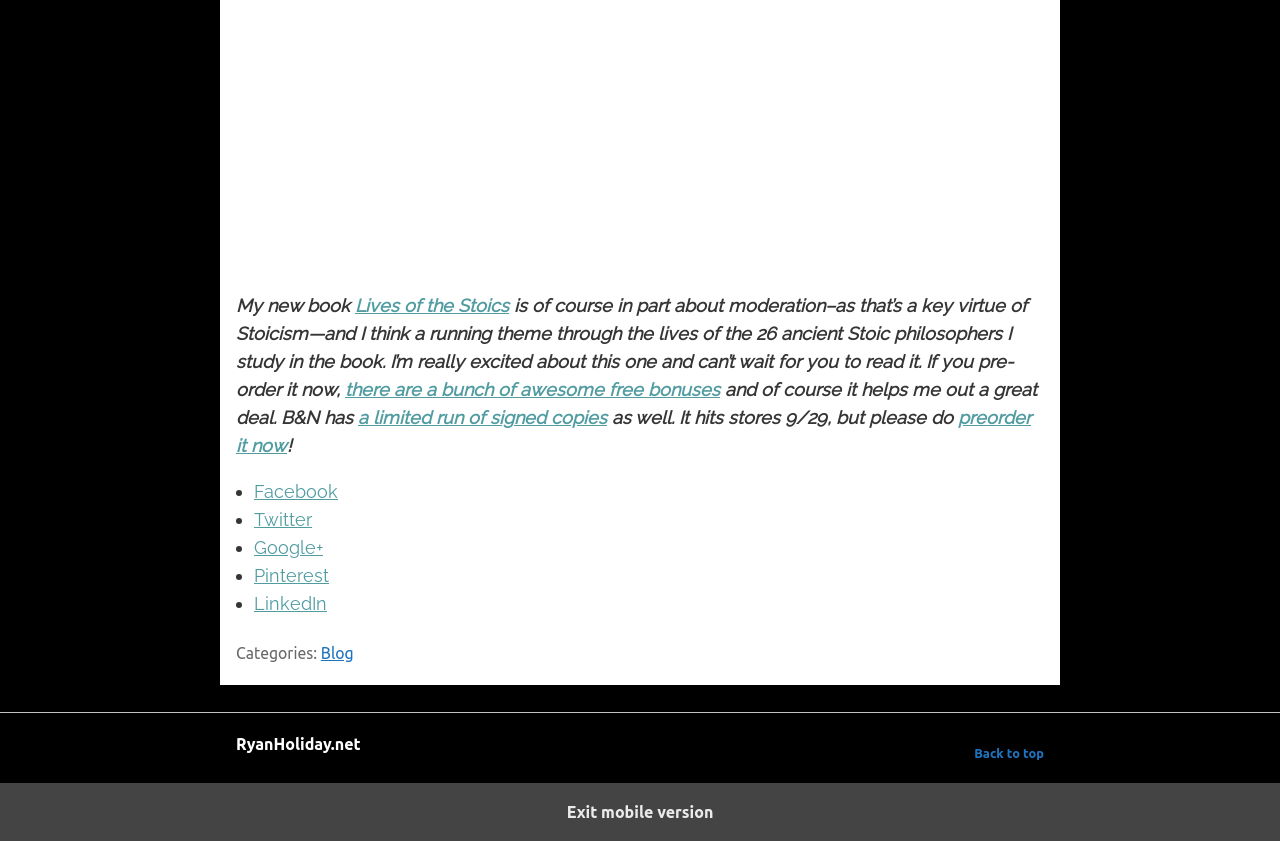Given the webpage screenshot, identify the bounding box of the UI element that matches this description: "Back to top".

[0.761, 0.882, 0.816, 0.912]